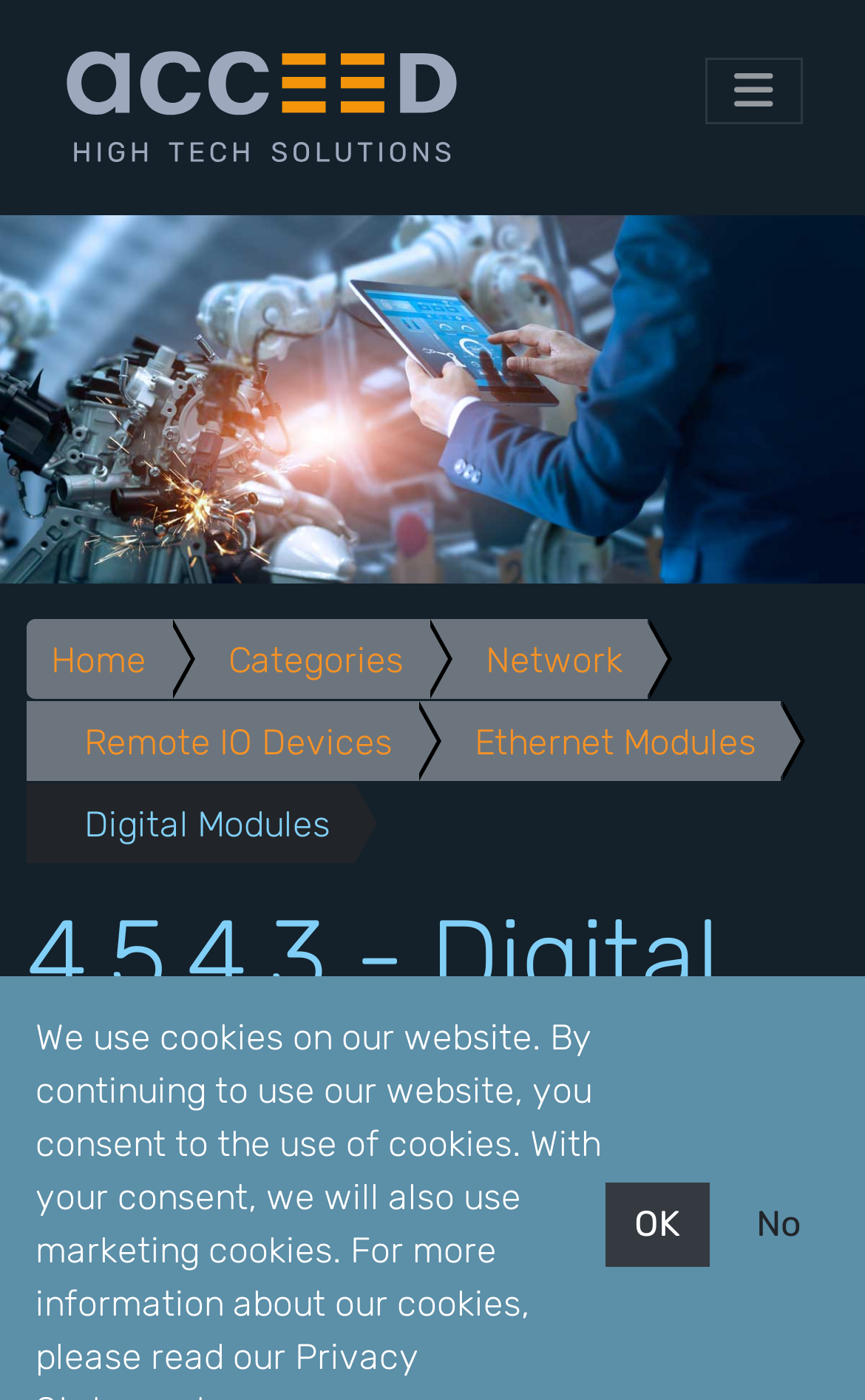Please specify the bounding box coordinates of the area that should be clicked to accomplish the following instruction: "read recent comment from Alex Navas". The coordinates should consist of four float numbers between 0 and 1, i.e., [left, top, right, bottom].

None